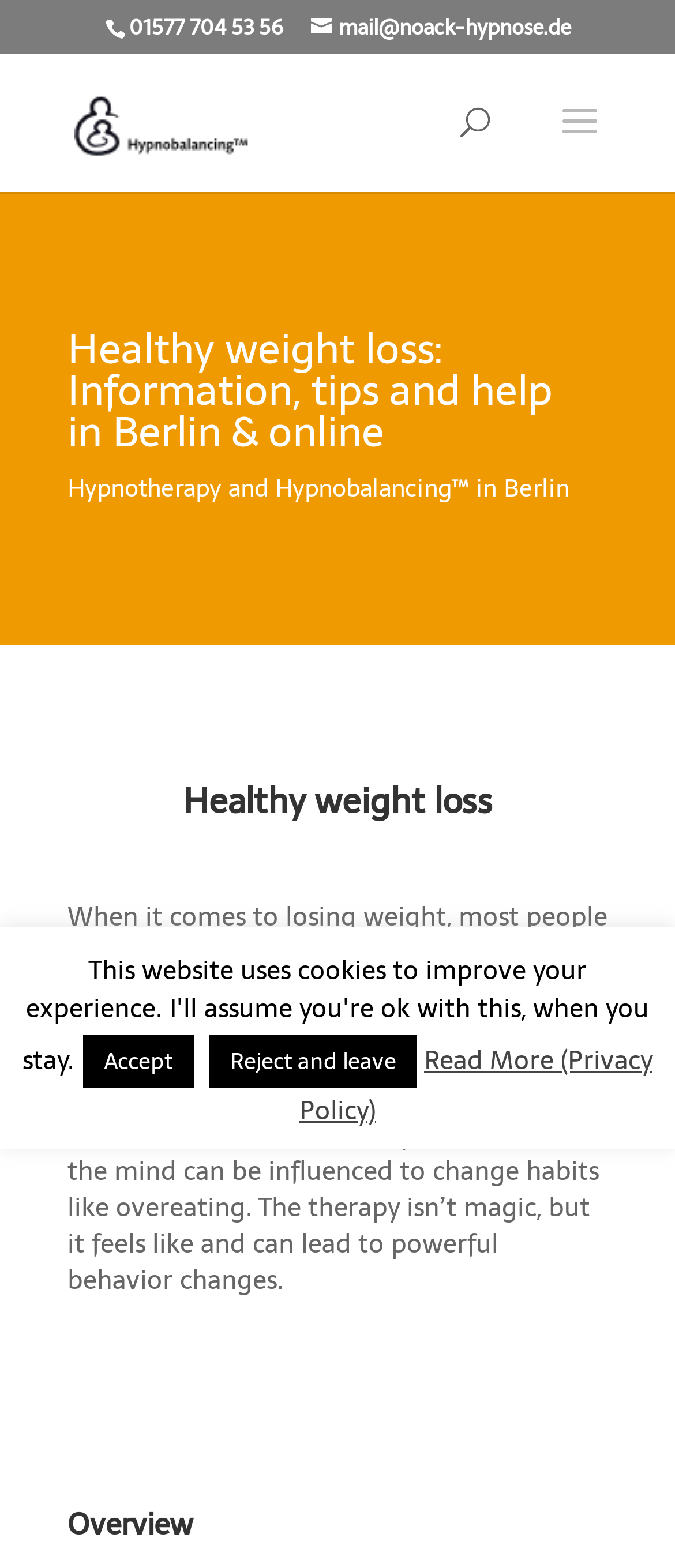Given the following UI element description: "Accept", find the bounding box coordinates in the webpage screenshot.

[0.123, 0.66, 0.287, 0.694]